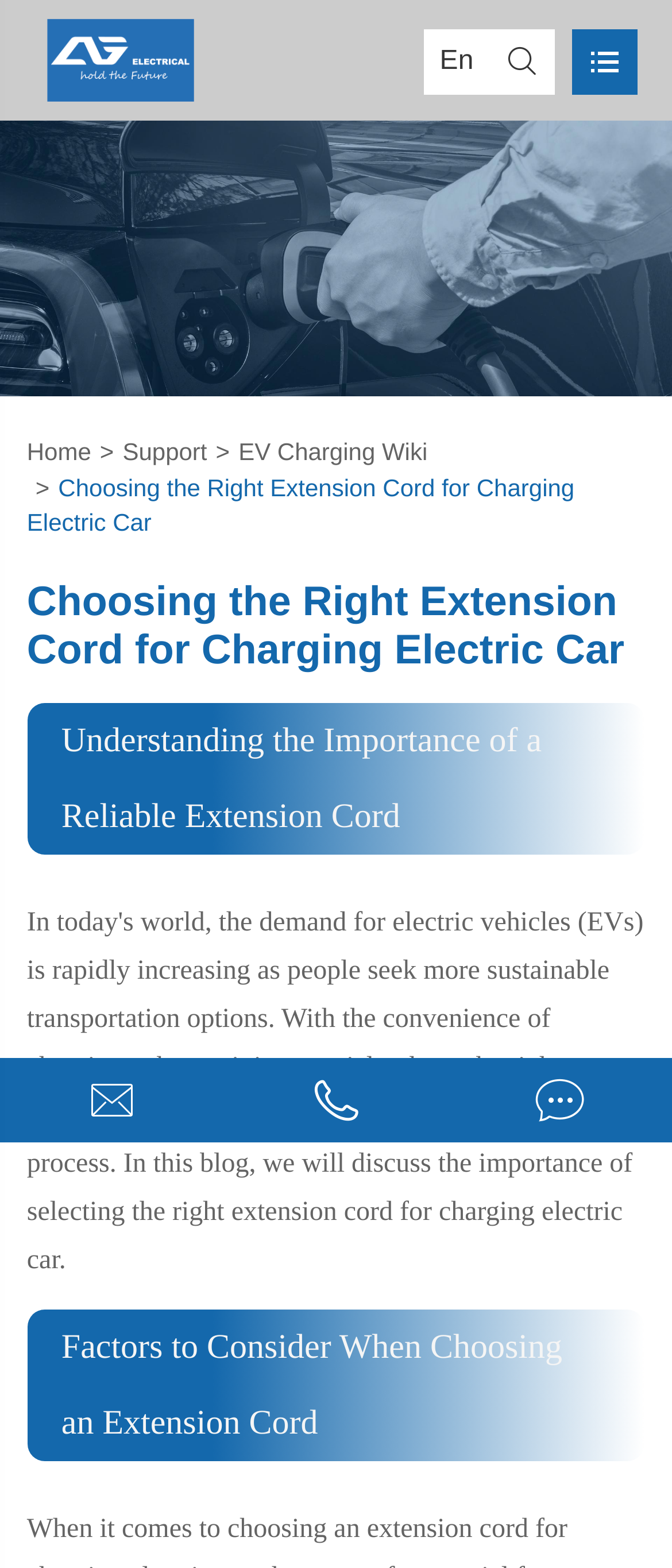Please indicate the bounding box coordinates of the element's region to be clicked to achieve the instruction: "go to home page". Provide the coordinates as four float numbers between 0 and 1, i.e., [left, top, right, bottom].

[0.04, 0.28, 0.136, 0.297]